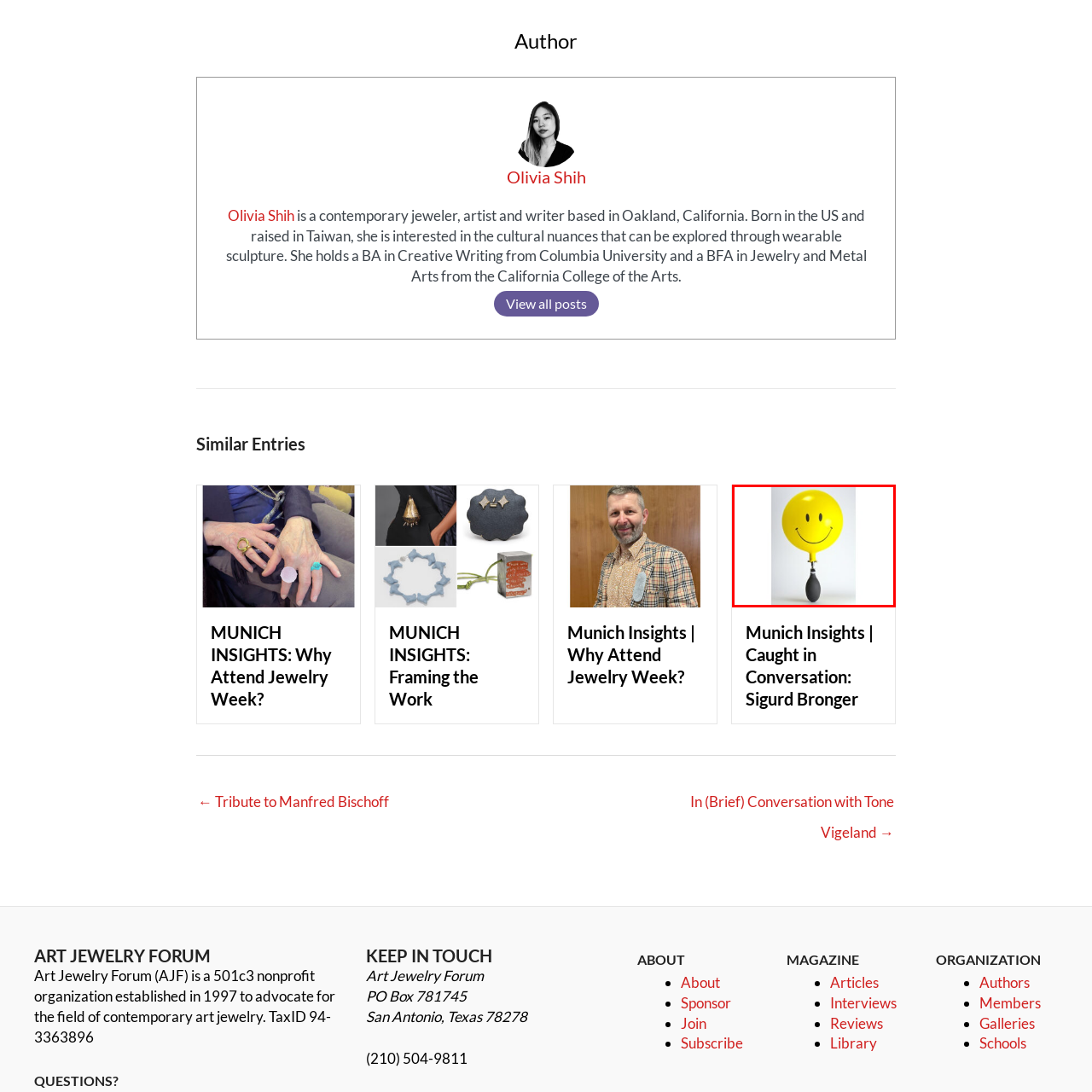Write a detailed description of the image enclosed in the red-bordered box.

The image features a whimsical and playful sculpture titled "Balloon" by artist Sigurd Bronger. This artwork showcases a vibrant yellow balloon emblazoned with a friendly smiley face, creating an uplifting and cheerful aesthetic. The balloon is attached to a black base, which adds a contrasting element to the bright color of the balloon. This piece reflects Bronger's distinctive approach to art, where he often blends humor and thought-provoking design, inviting viewers to engage with the lighter side of modern art. Known for his innovative use of materials, Bronger's work in this sculpture embodies a sense of joy and curiosity, making it a delightful addition to contemporary art discussions.